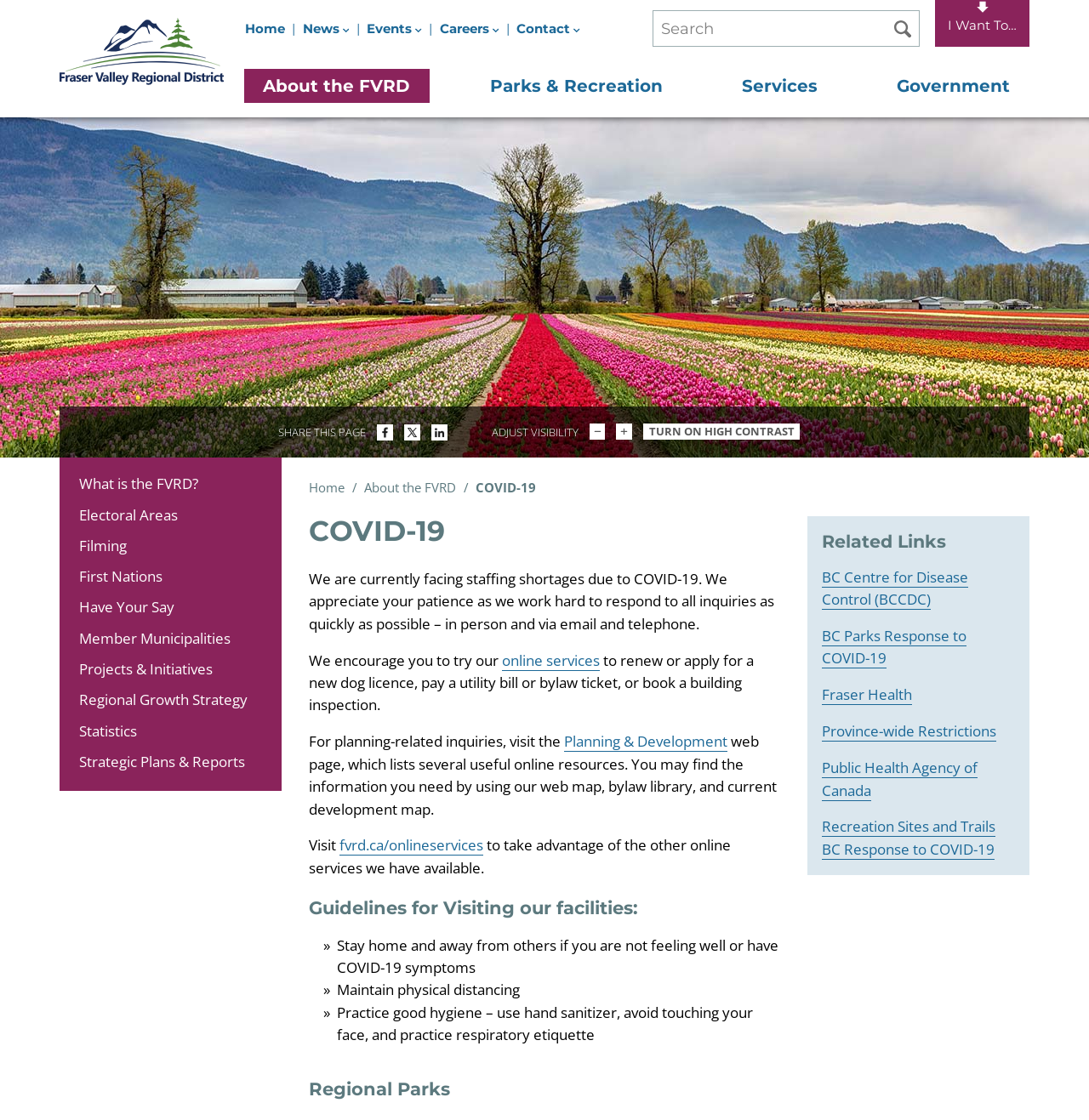What is the name of the health authority mentioned on the webpage?
Give a one-word or short phrase answer based on the image.

Fraser Health